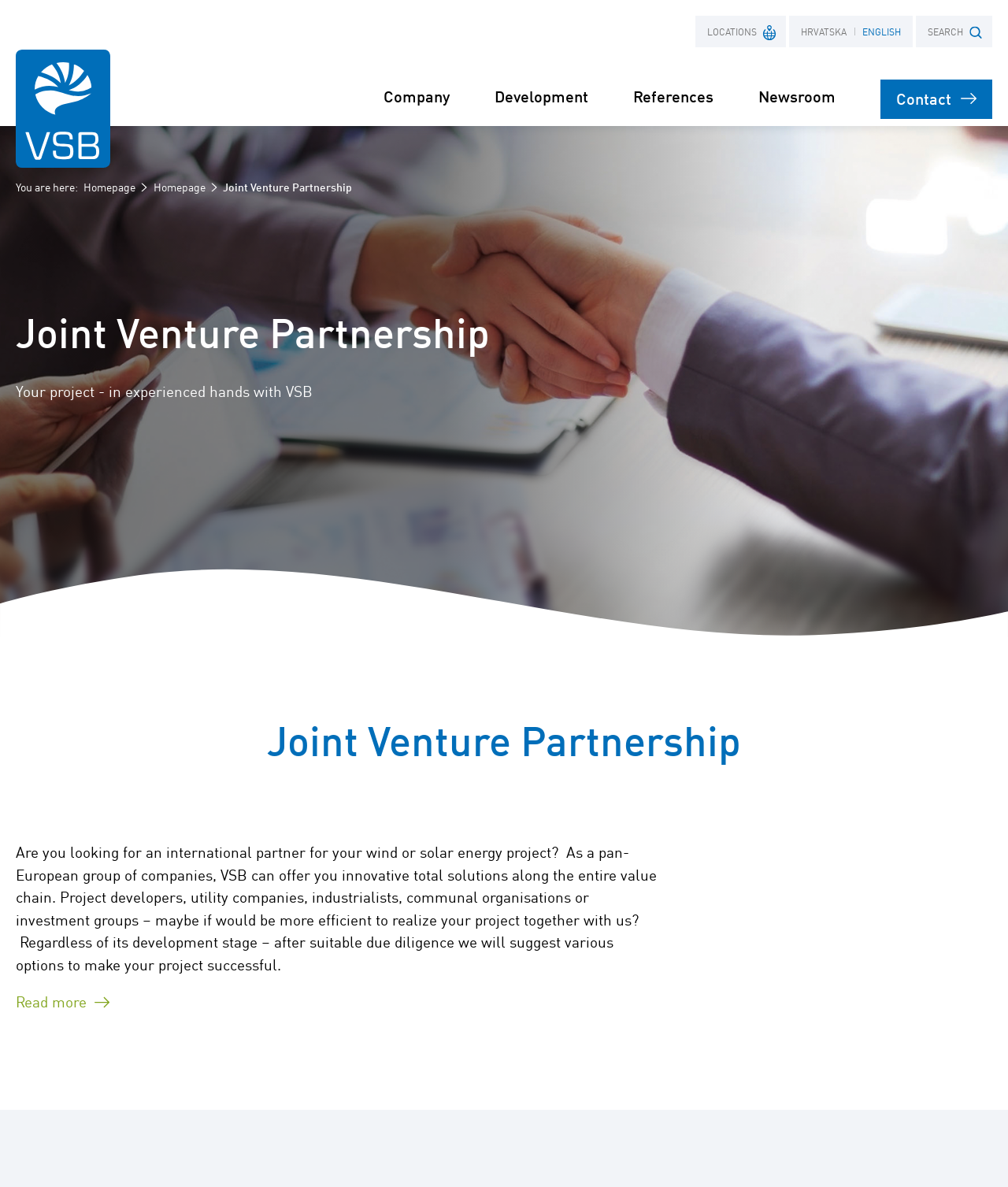Provide the bounding box for the UI element matching this description: "Newsroom".

[0.752, 0.058, 0.829, 0.106]